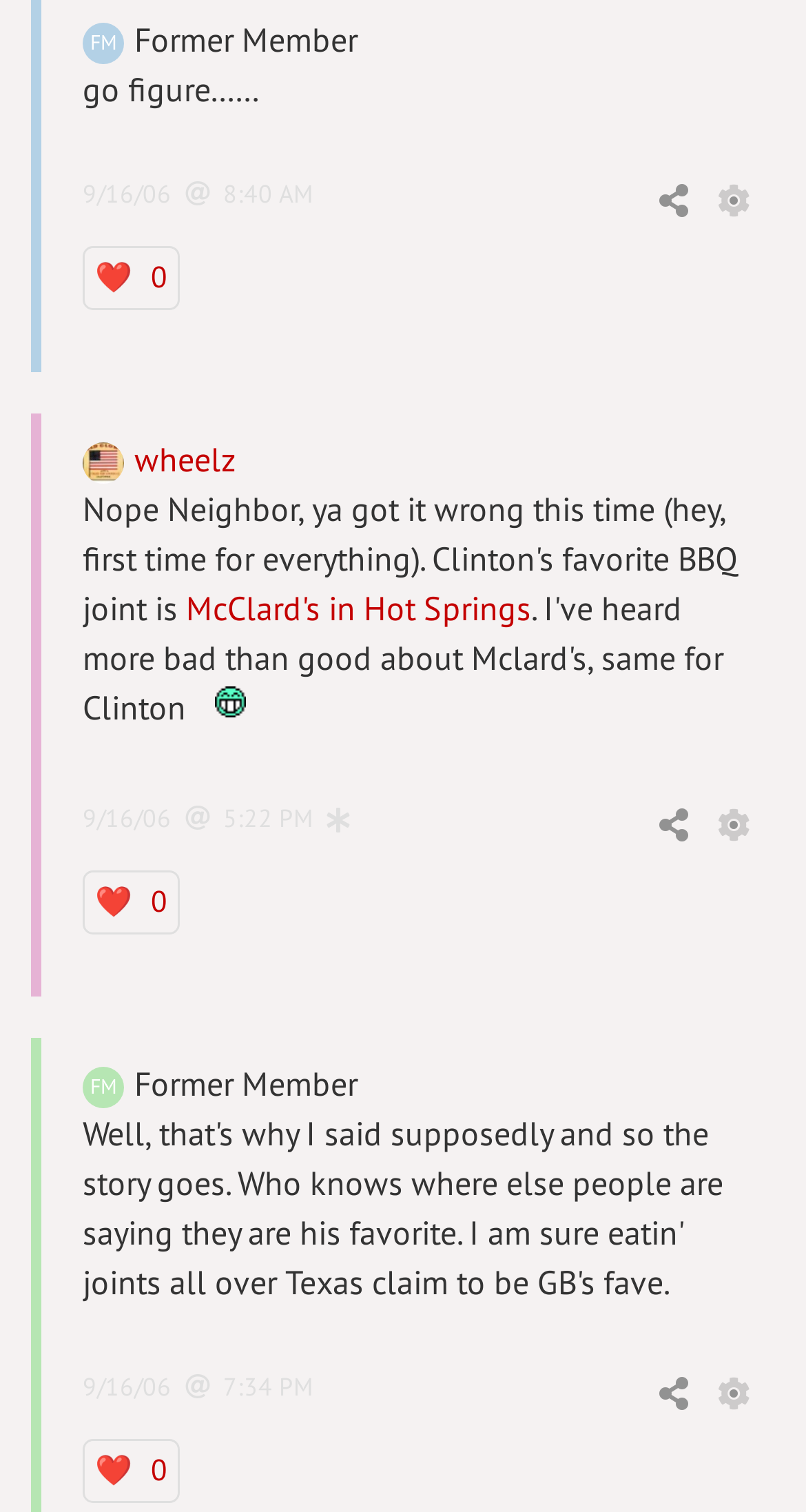Find the bounding box coordinates of the clickable area required to complete the following action: "Manage a post".

[0.885, 0.119, 0.936, 0.147]